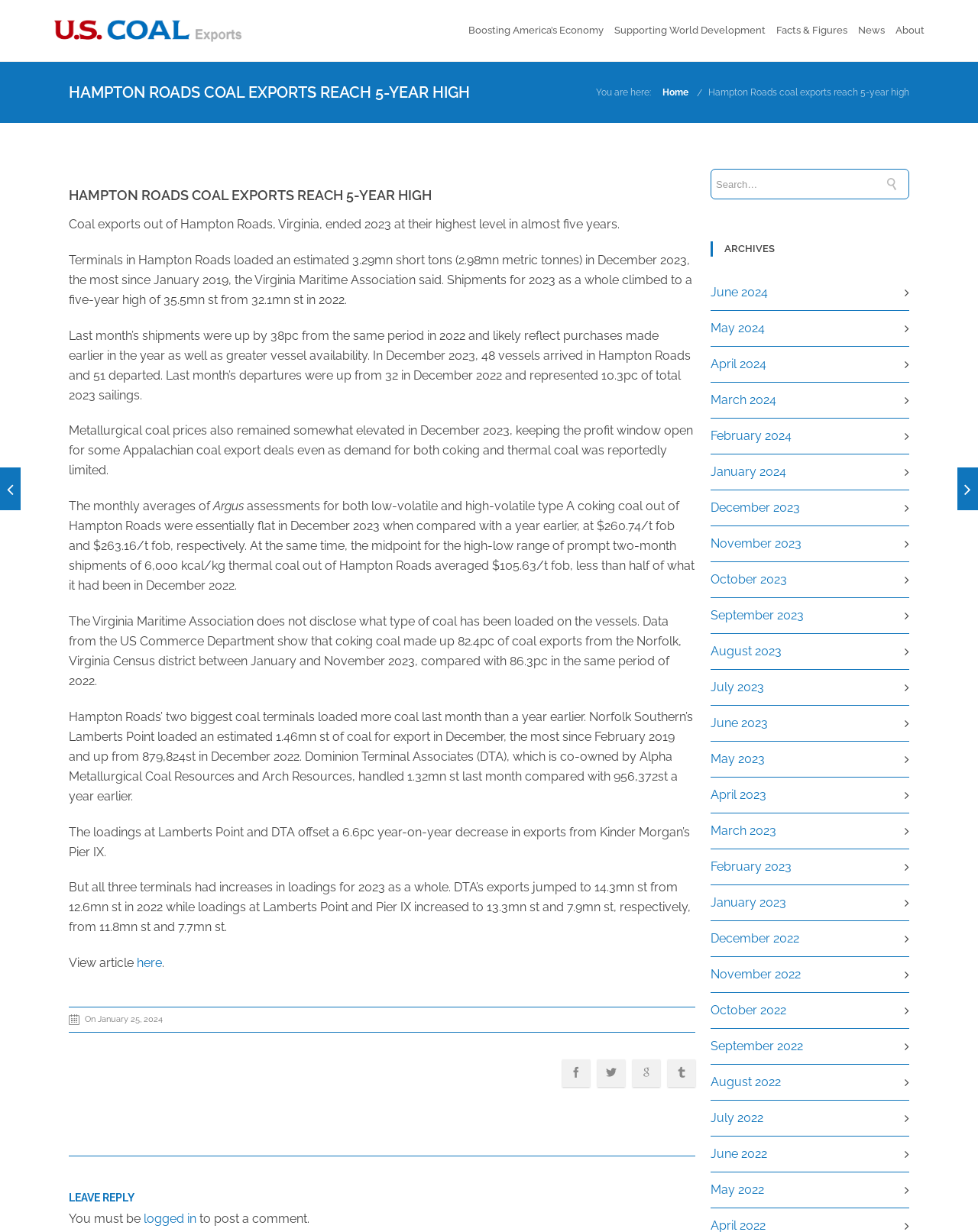Find the bounding box coordinates of the area to click in order to follow the instruction: "Search for something".

[0.727, 0.137, 0.93, 0.162]